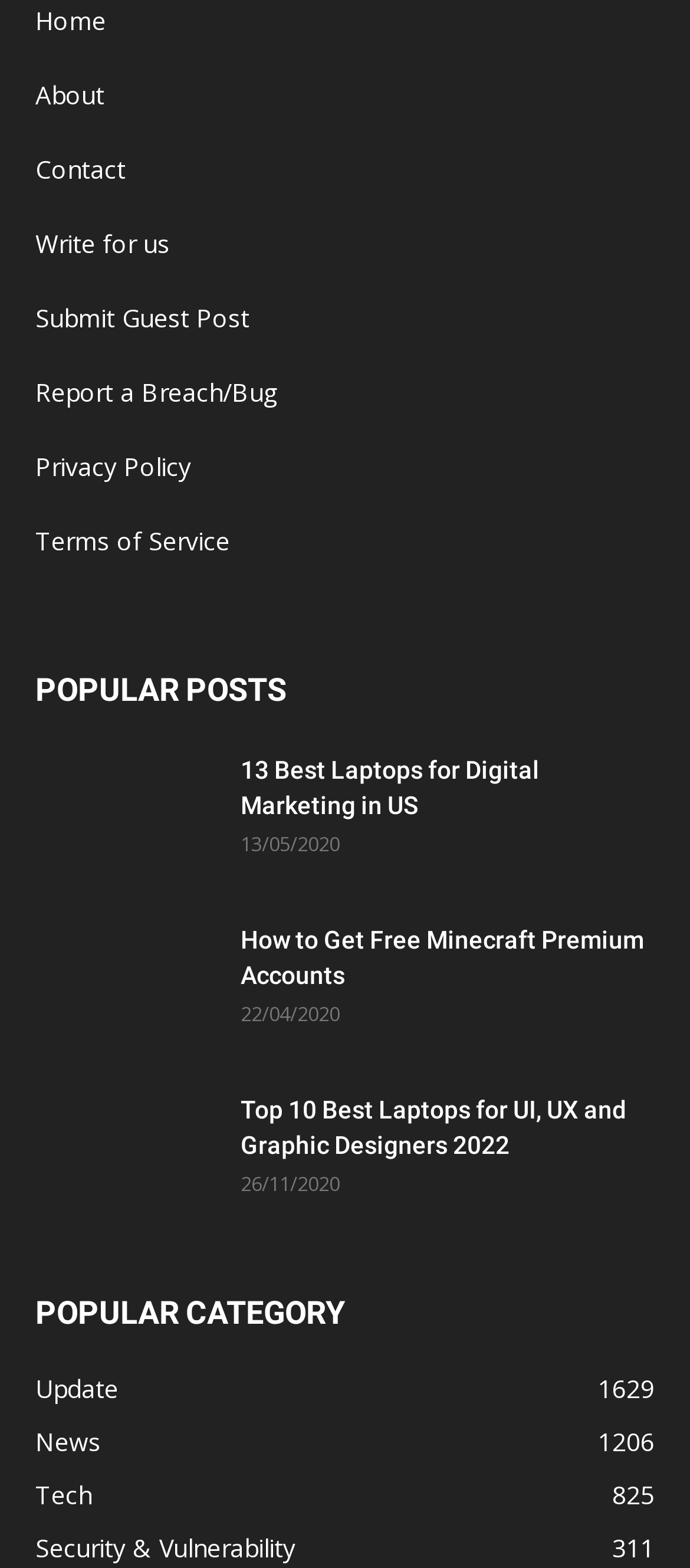How many popular posts are listed?
Based on the screenshot, provide a one-word or short-phrase response.

3